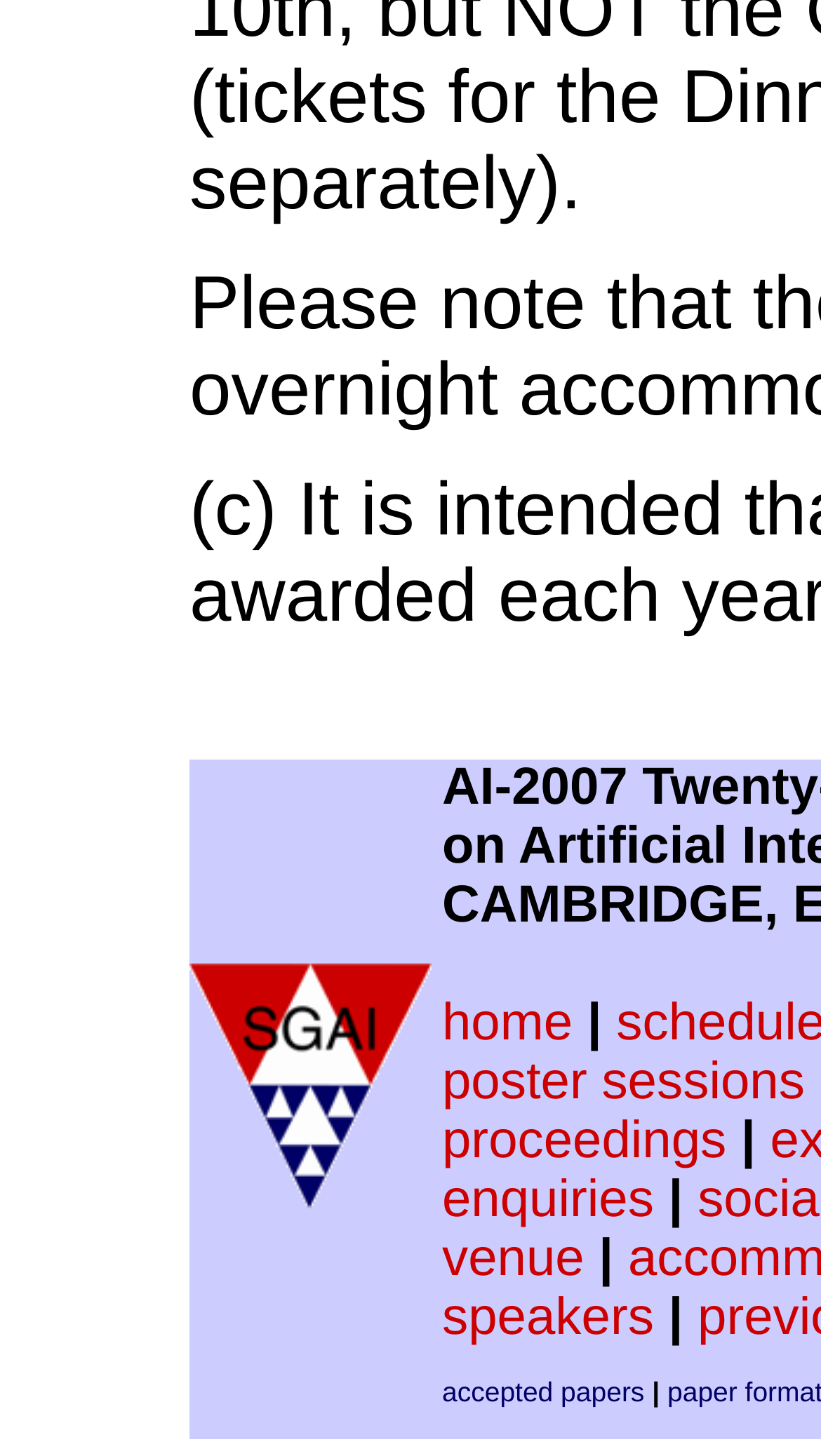What is the last link in the gridcell?
Answer with a single word or short phrase according to what you see in the image.

accepted papers